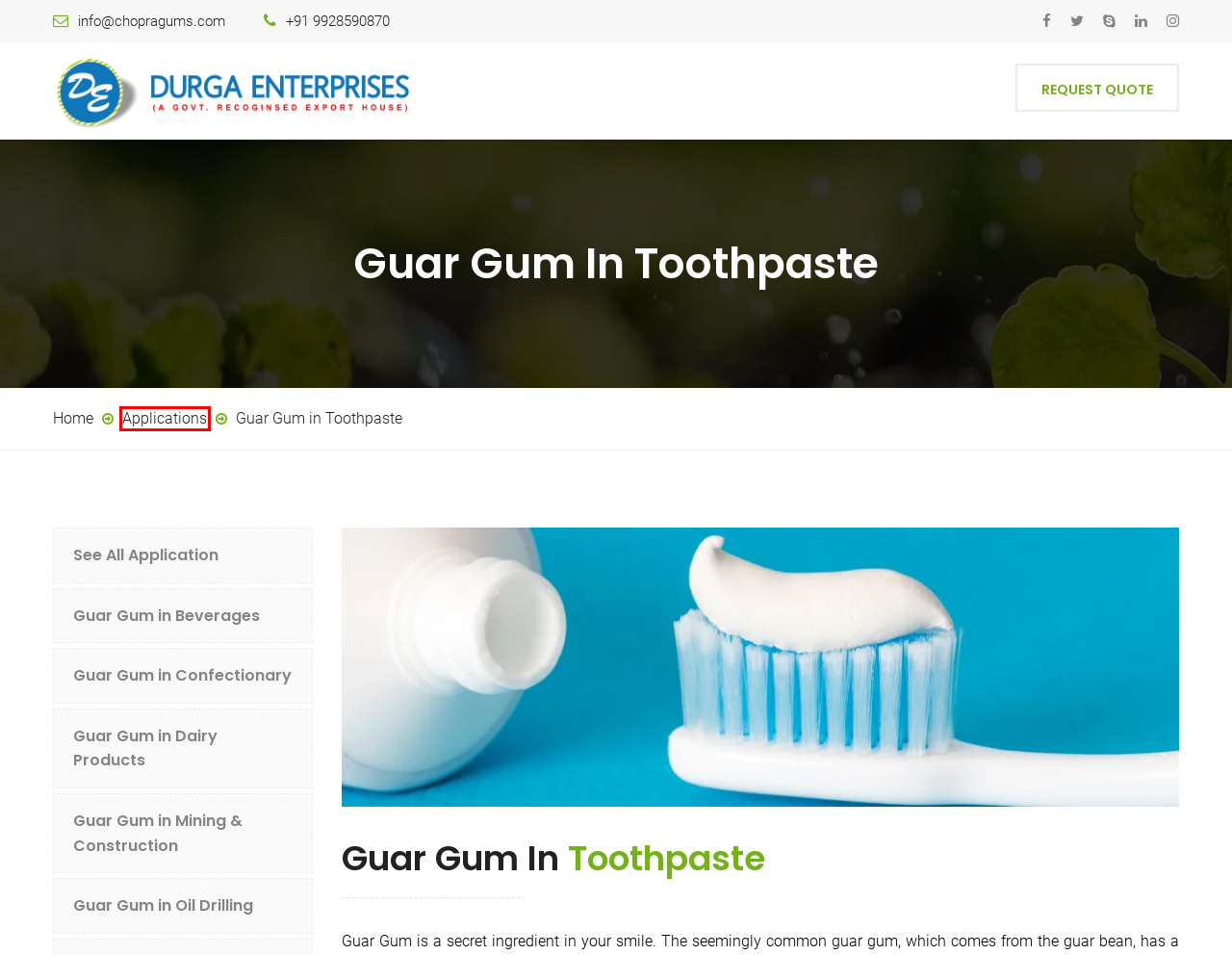Analyze the webpage screenshot with a red bounding box highlighting a UI element. Select the description that best matches the new webpage after clicking the highlighted element. Here are the options:
A. Guar Gum in Dairy Products | Durga Enterprises
B. Guar Gum in Mining & Construction | Durga Enterprises
C. The Role of Guar Gum in Beverages | Durga Enterprises
D. Request Quote | Durga Enterprises
E. Guar Gum in Oil Drilling | Durga Enterprises
F. Guar Gum Applications | Durga Enterprises
G. Join conversation
H. Guar Gum Manufacturer & Exporter | Durga Enterprises

F